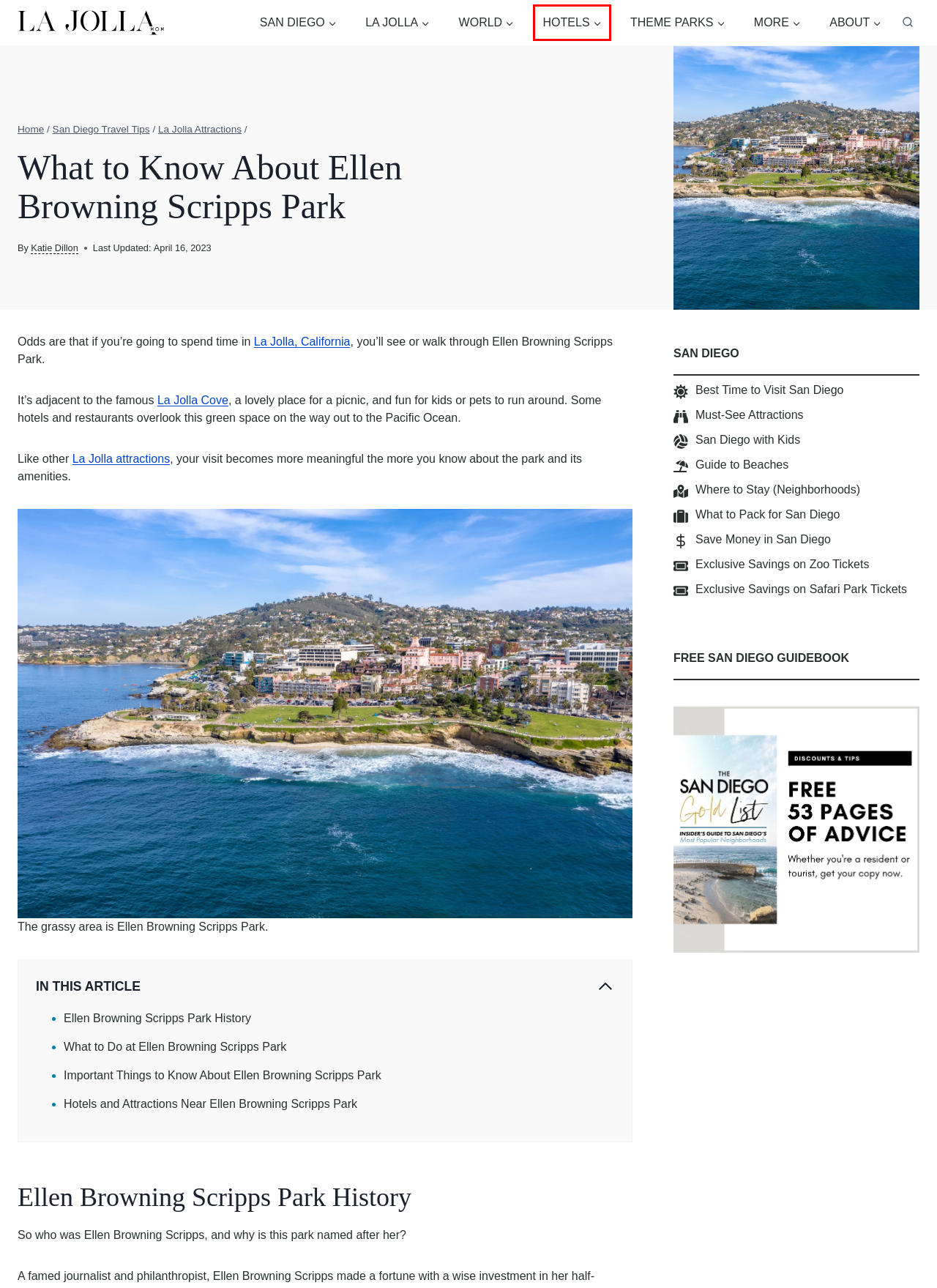You are given a screenshot of a webpage with a red bounding box around an element. Choose the most fitting webpage description for the page that appears after clicking the element within the red bounding box. Here are the candidates:
A. San Diego, Theme Parks, Luxury Hotels & Travel Guide | La Jolla Mom
B. San Diego Travel: Local Tips For Where To Stay & What To Do | La Jolla Mom
C. 30 Best Things To Do In La Jolla (2024): A Resident's Fun Tips
D. 15 Best Beaches In San Diego: A Local's Guide To Popular Areas | La Jolla Mom
E. San Diego Discounts: Theme Parks, Attractions, Tours + Exclusive Deals!
F. How To Buy Discount San Diego Zoo Tickets: Top 17 Ways (2024)
G. La Jolla Neighborhood Guide: Best Attractions, Hotels & Activities - La Jolla Mom
H. Luxury Hotel Reviews: United States, Asia, Mexico, Caribbean, Canada

H